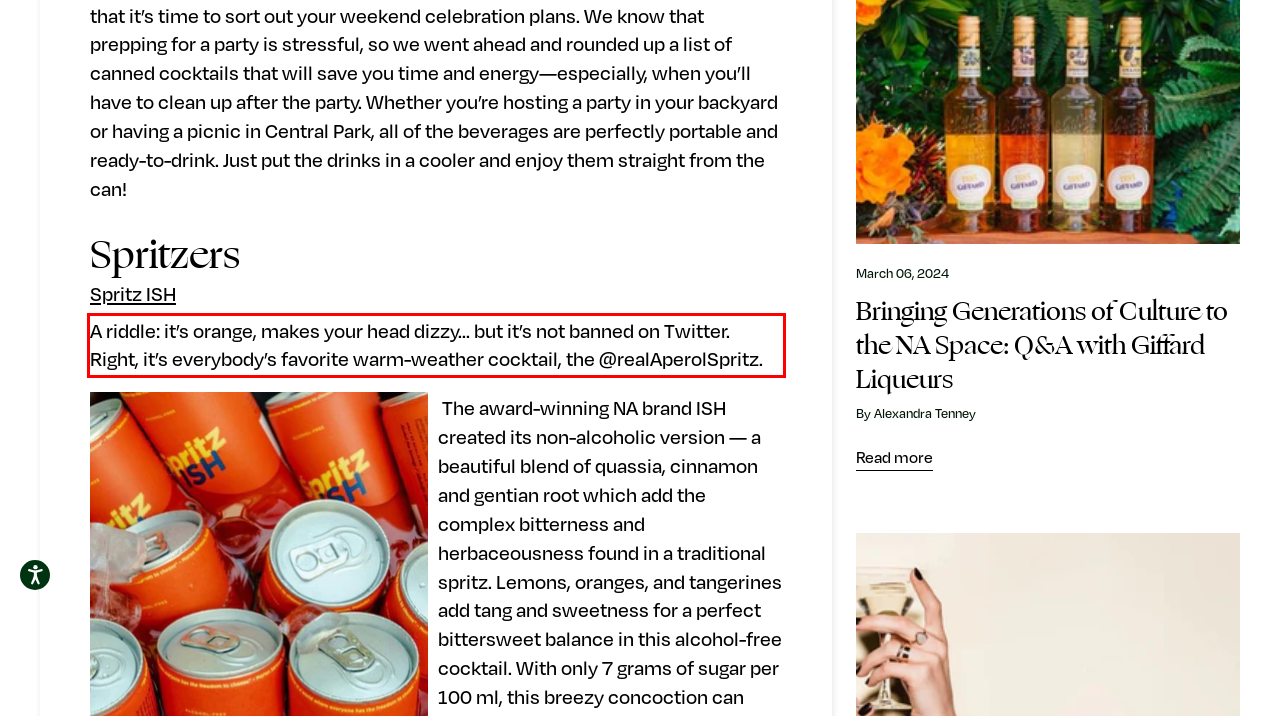Given the screenshot of a webpage, identify the red rectangle bounding box and recognize the text content inside it, generating the extracted text.

A riddle: it’s orange, makes your head dizzy… but it’s not banned on Twitter. Right, it’s everybody’s favorite warm-weather cocktail, the @realAperolSpritz.